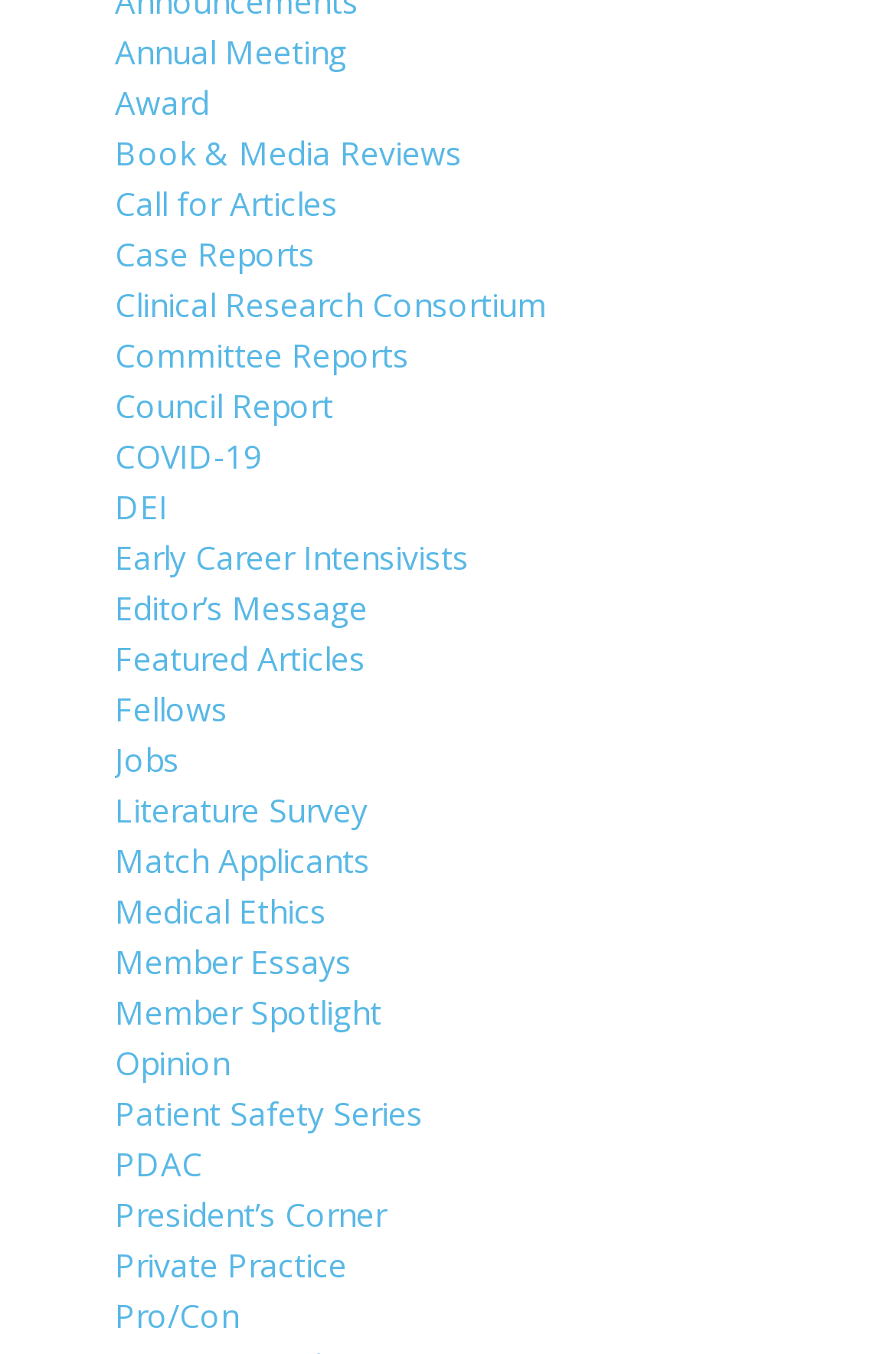Please reply to the following question using a single word or phrase: 
Is there a link for job seekers on the webpage?

Yes